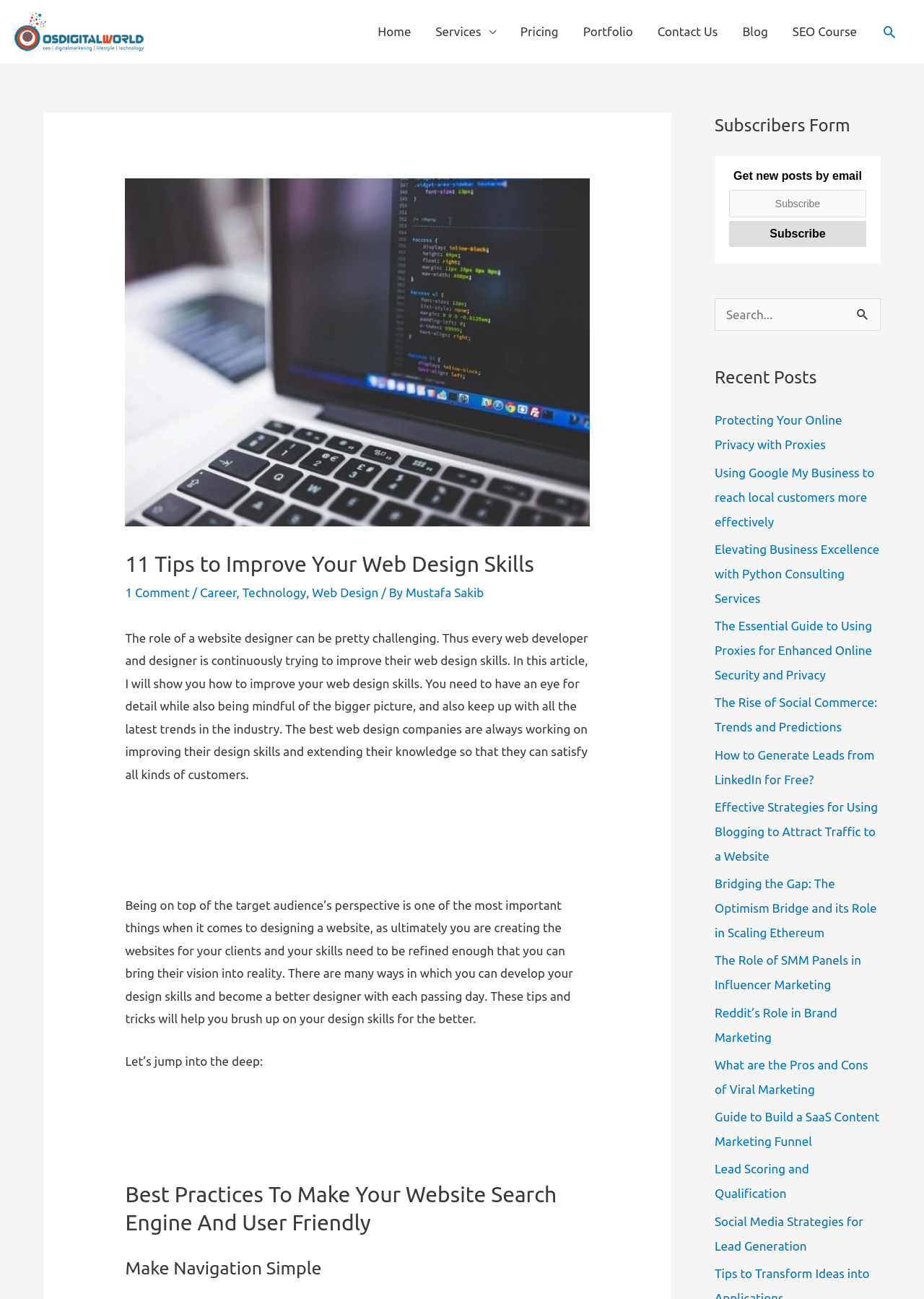Can you determine the bounding box coordinates of the area that needs to be clicked to fulfill the following instruction: "Read the '11 Tips to Improve Your Web Design Skills' article"?

[0.135, 0.424, 0.638, 0.444]